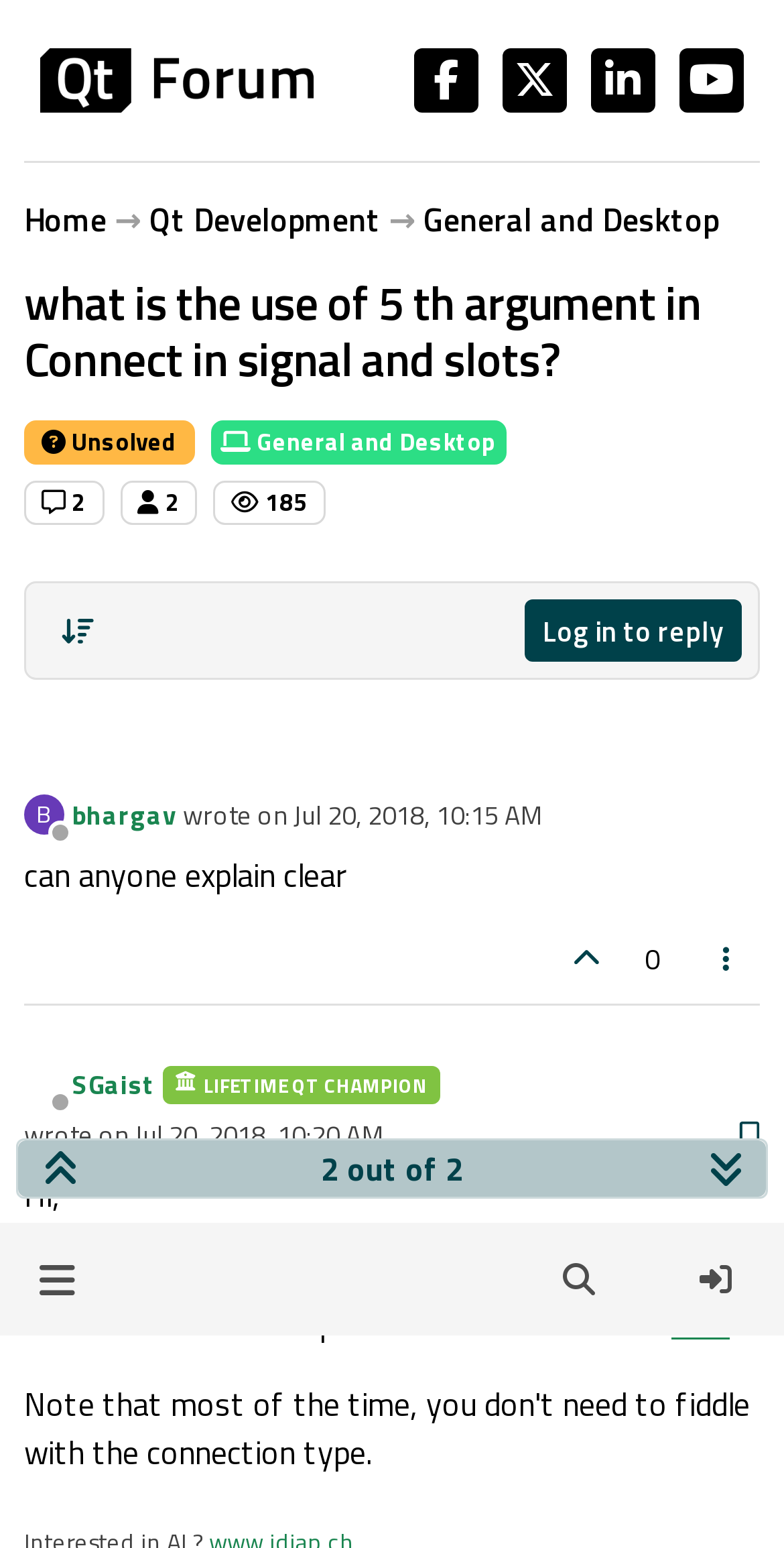What is the date of the first post?
Respond to the question with a well-detailed and thorough answer.

I can see that the date of the first post is Jul 20, 2018, 10:15 AM, as indicated by the link 'Jul 20, 2018, 10:15 AM'.